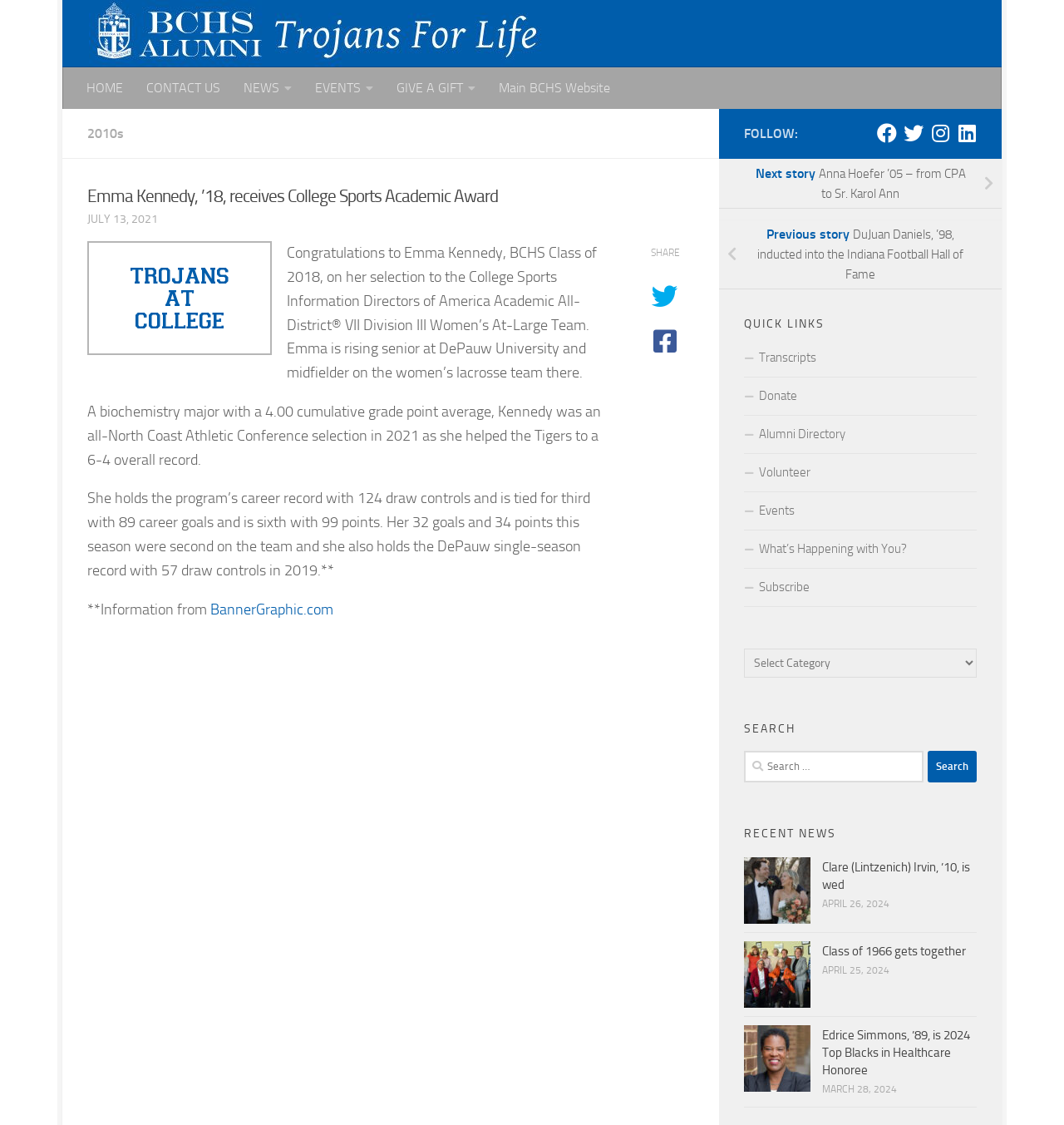Please find the bounding box for the UI element described by: "What’s Happening with You?".

[0.699, 0.471, 0.918, 0.505]